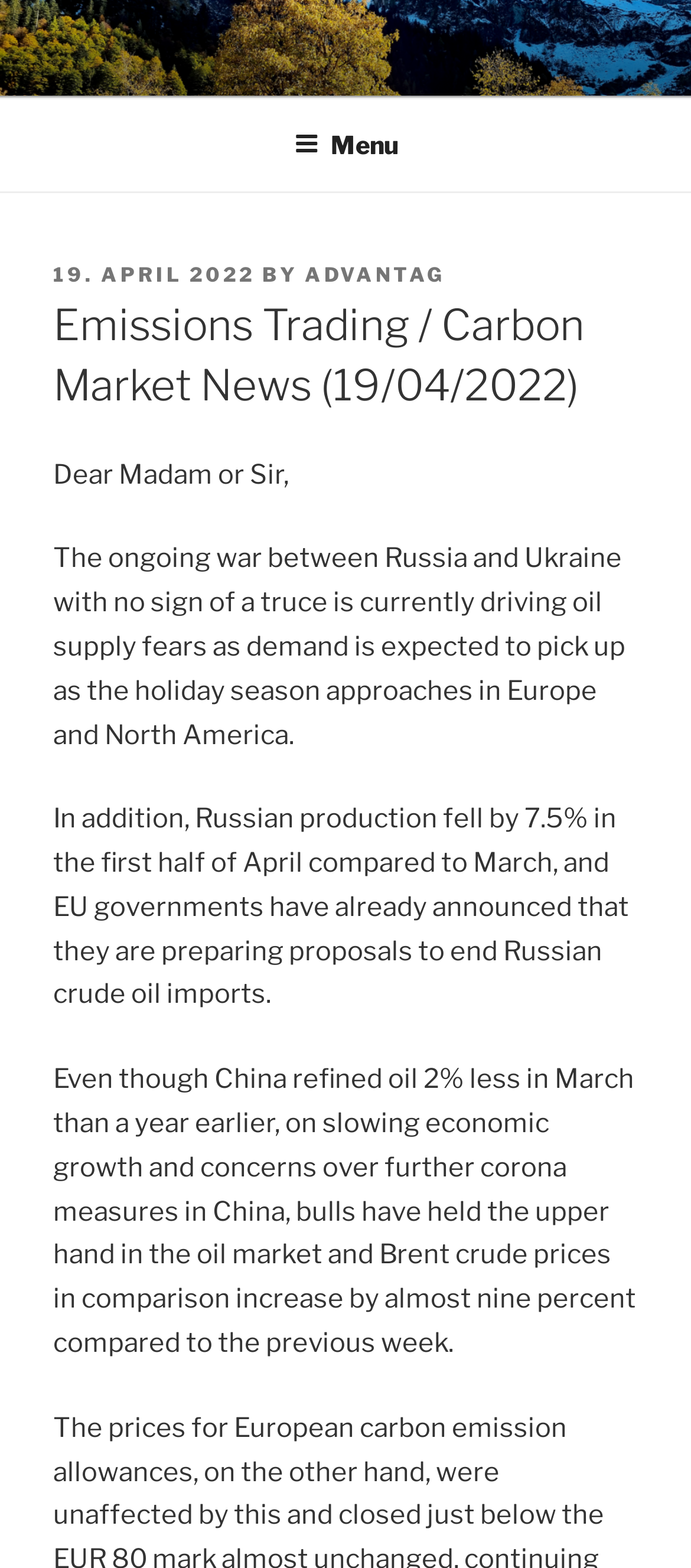Write an exhaustive caption that covers the webpage's main aspects.

The webpage is about Emissions Trading and Carbon Market News, with a specific focus on April 19, 2022. At the top, there is a navigation menu labeled "Top Menu" that spans the entire width of the page. Within this menu, there is a button labeled "Menu" that is located roughly in the middle of the top section.

Below the navigation menu, there is a header section that takes up about a quarter of the page's height. This section contains a posting date, "19. APRIL 2022", and an author, "ADVANTAG". The title of the page, "Emissions Trading / Carbon Market News (19/04/2022)", is displayed prominently in this section.

The main content of the page is divided into four paragraphs. The first paragraph starts with a greeting, "Dear Madam or Sir," and is followed by three paragraphs of text that discuss the current situation in the oil market, including the impact of the Russia-Ukraine war, Russian oil production, and EU proposals to end Russian crude oil imports. The text also mentions China's refined oil production and the effect of economic growth and coronavirus measures on the oil market.